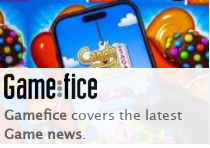What is characteristic of modern gaming experiences?
From the details in the image, provide a complete and detailed answer to the question.

The vibrant and colorful scene from a popular mobile game in the backdrop of the image illustrates the lively graphics that are characteristic of modern gaming experiences, which are often visually appealing and engaging.